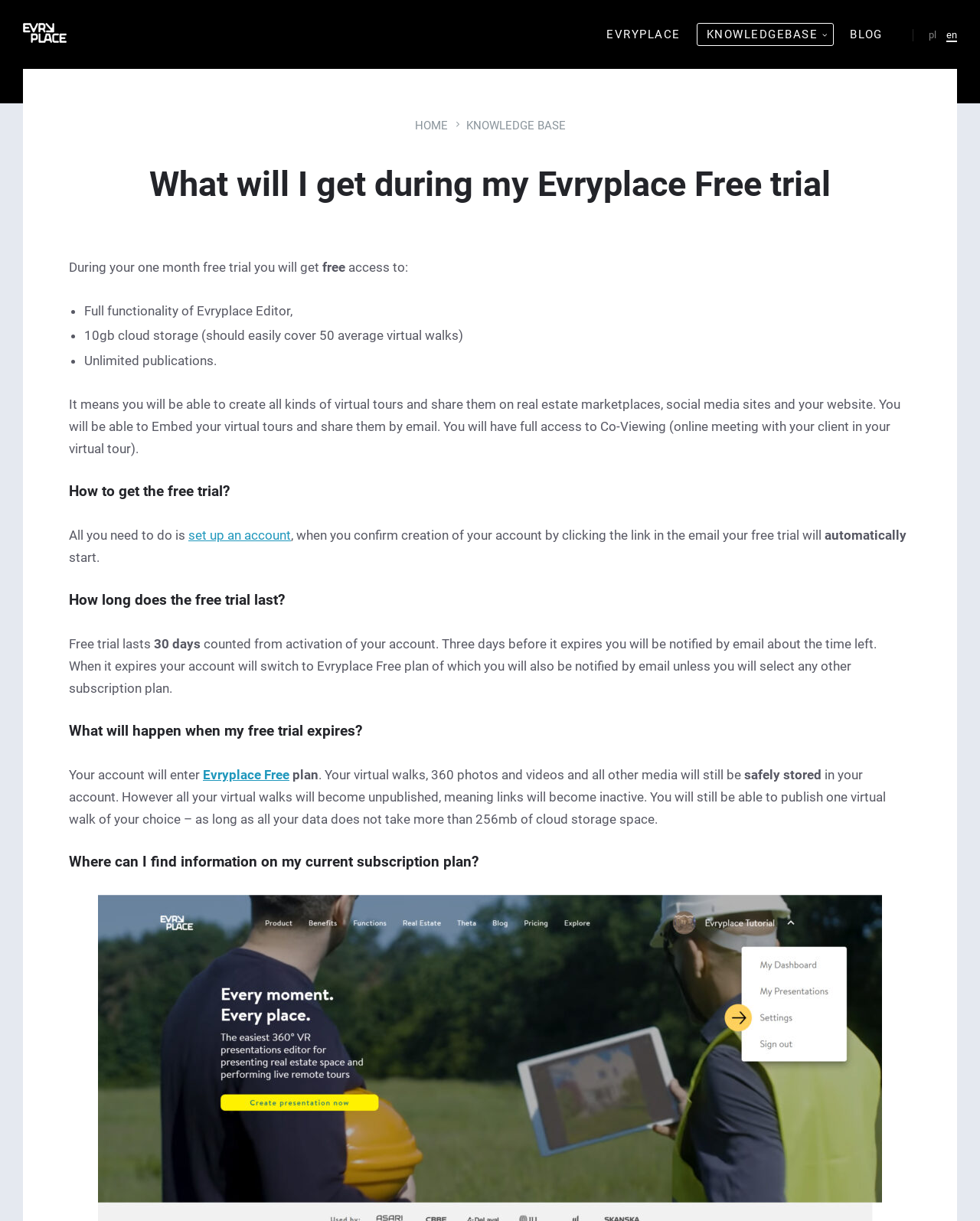Provide the bounding box coordinates of the HTML element this sentence describes: "alt="Evryplace Knowledge Base"". The bounding box coordinates consist of four float numbers between 0 and 1, i.e., [left, top, right, bottom].

[0.023, 0.019, 0.068, 0.038]